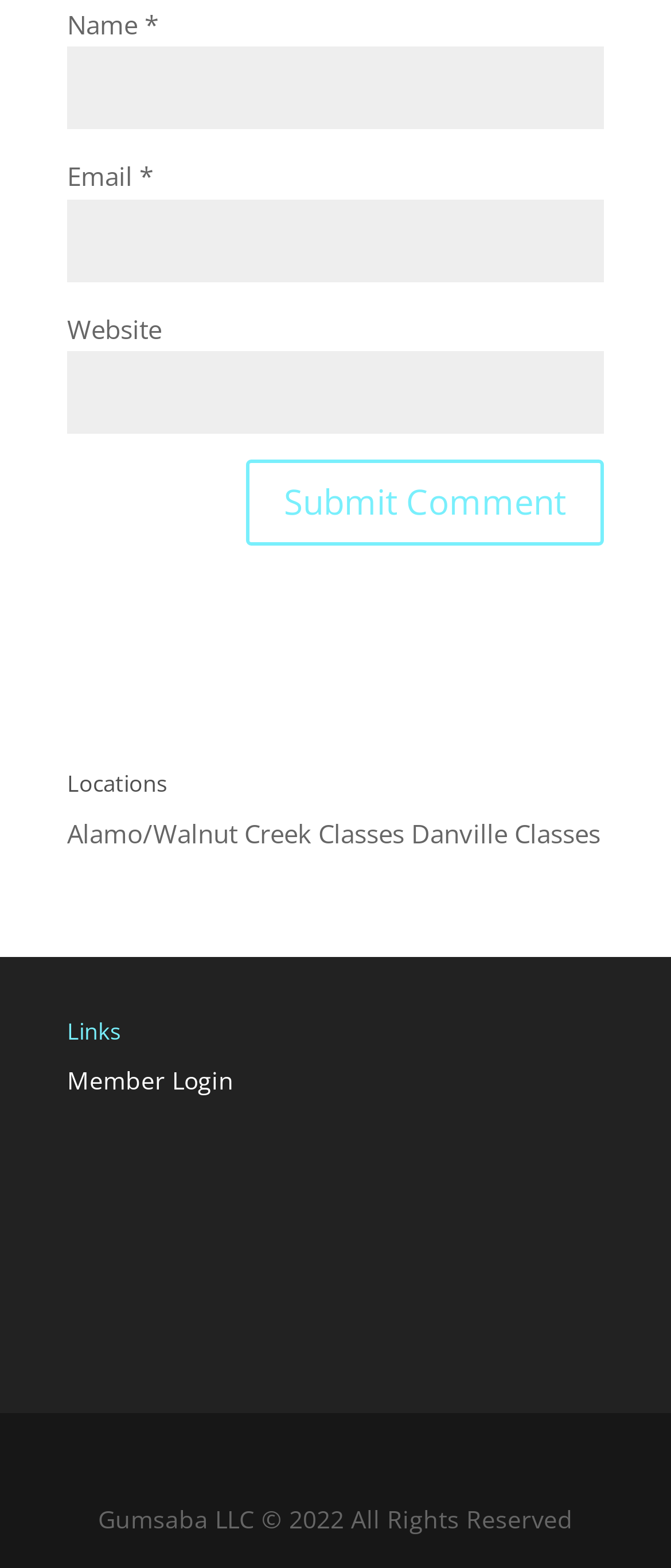Please identify the bounding box coordinates of the element's region that I should click in order to complete the following instruction: "Enter your name". The bounding box coordinates consist of four float numbers between 0 and 1, i.e., [left, top, right, bottom].

[0.1, 0.03, 0.9, 0.082]